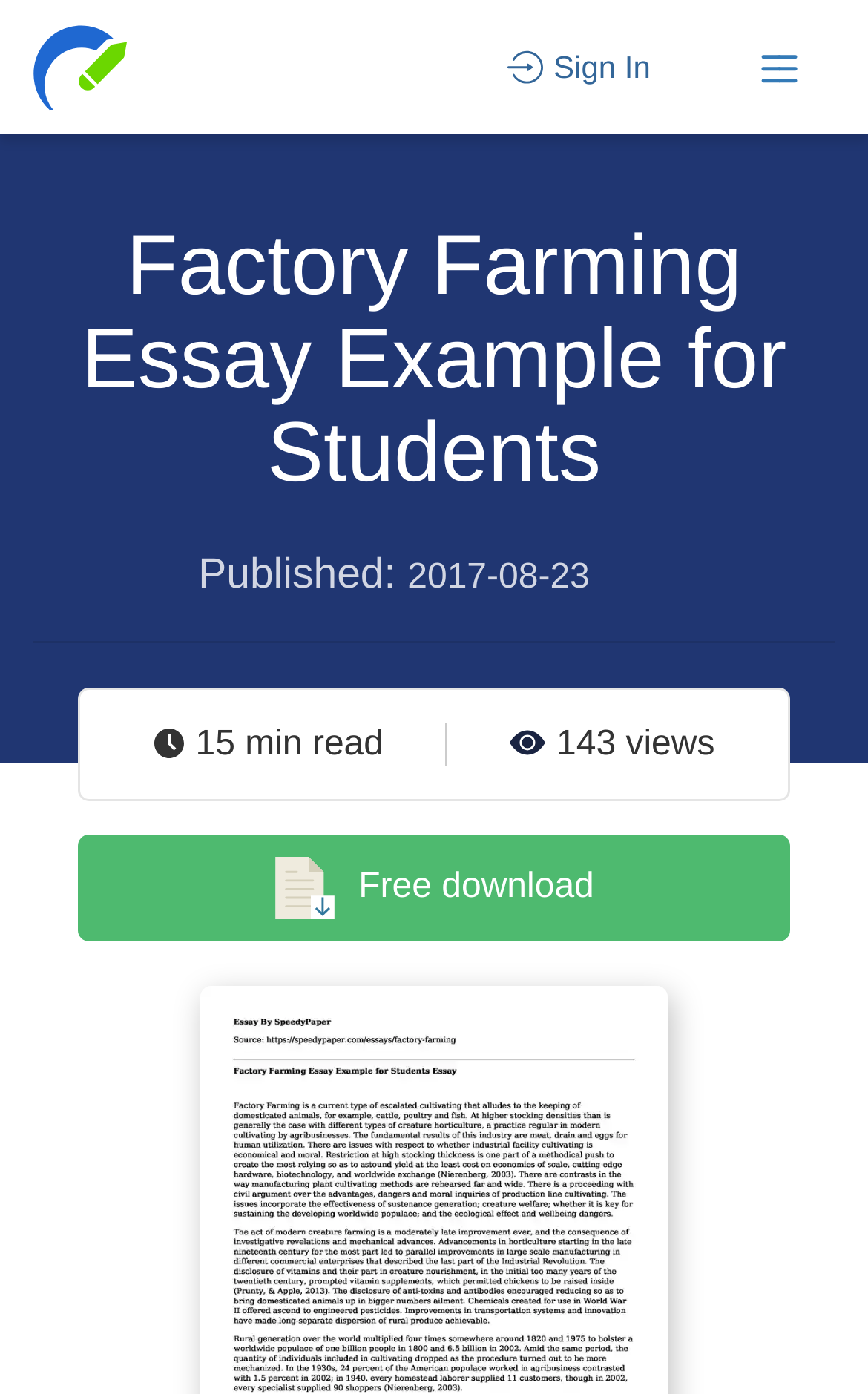Use a single word or phrase to answer this question: 
What is the publication date of the essay?

2017-08-23